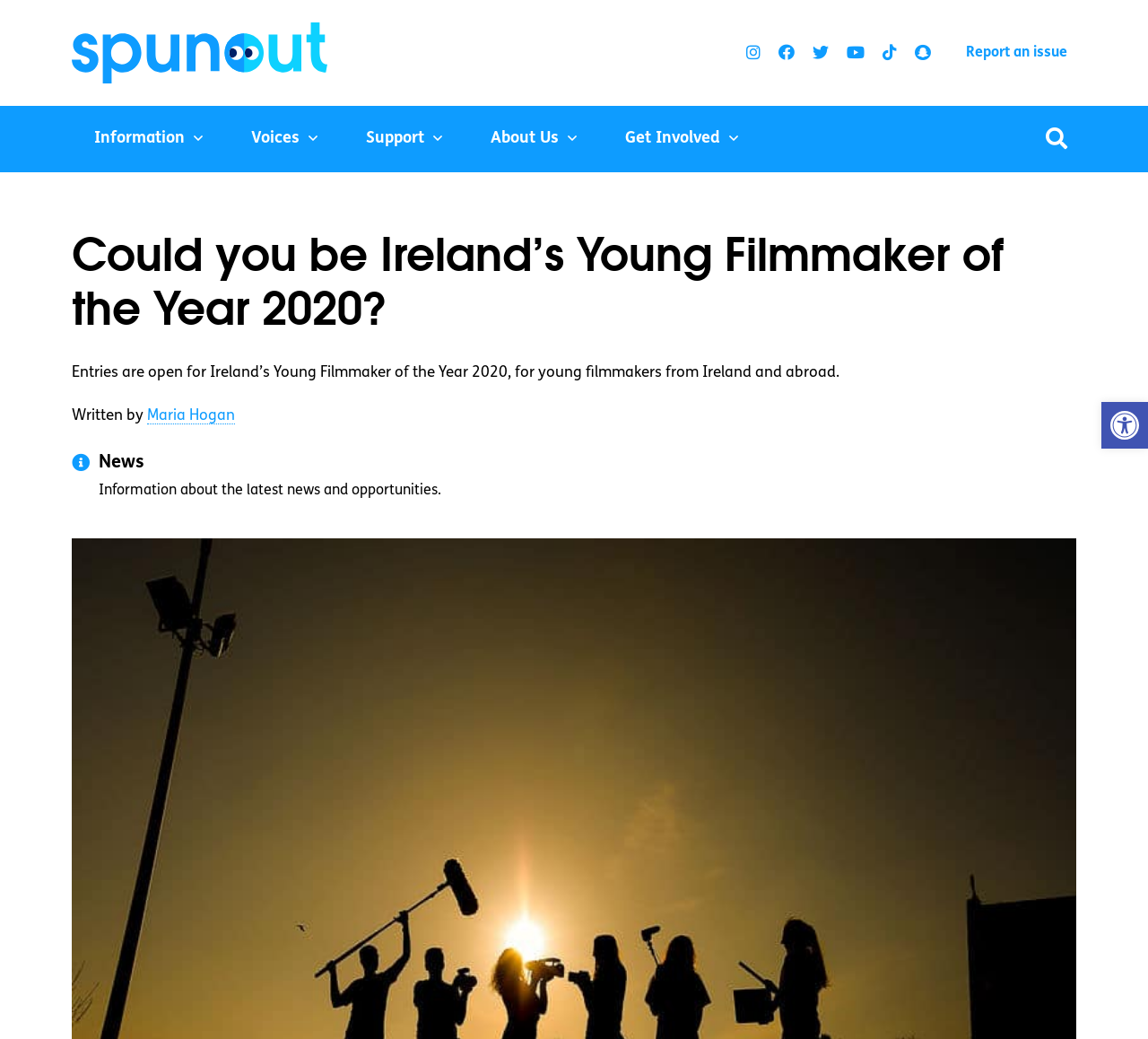Please locate the bounding box coordinates of the region I need to click to follow this instruction: "Open the accessibility tools".

[0.959, 0.387, 1.0, 0.432]